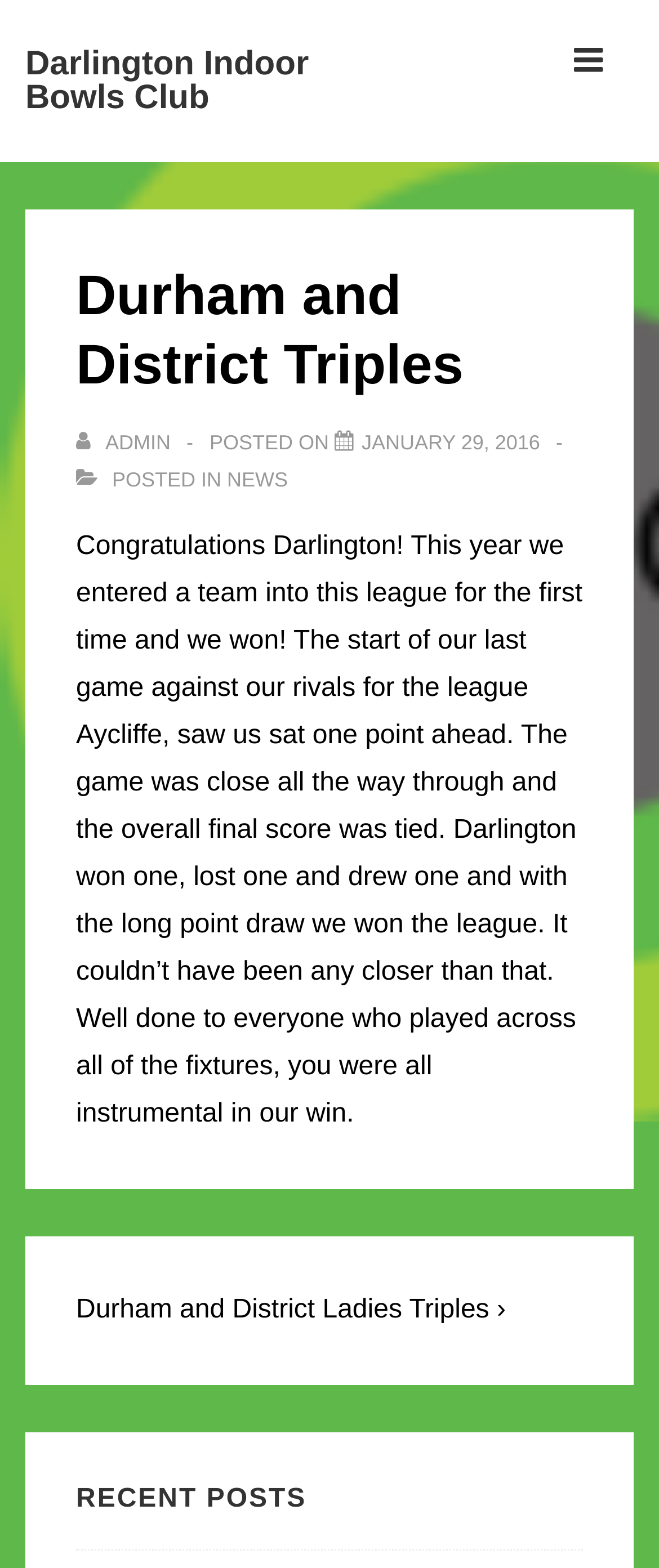Your task is to find and give the main heading text of the webpage.

Durham and District Triples